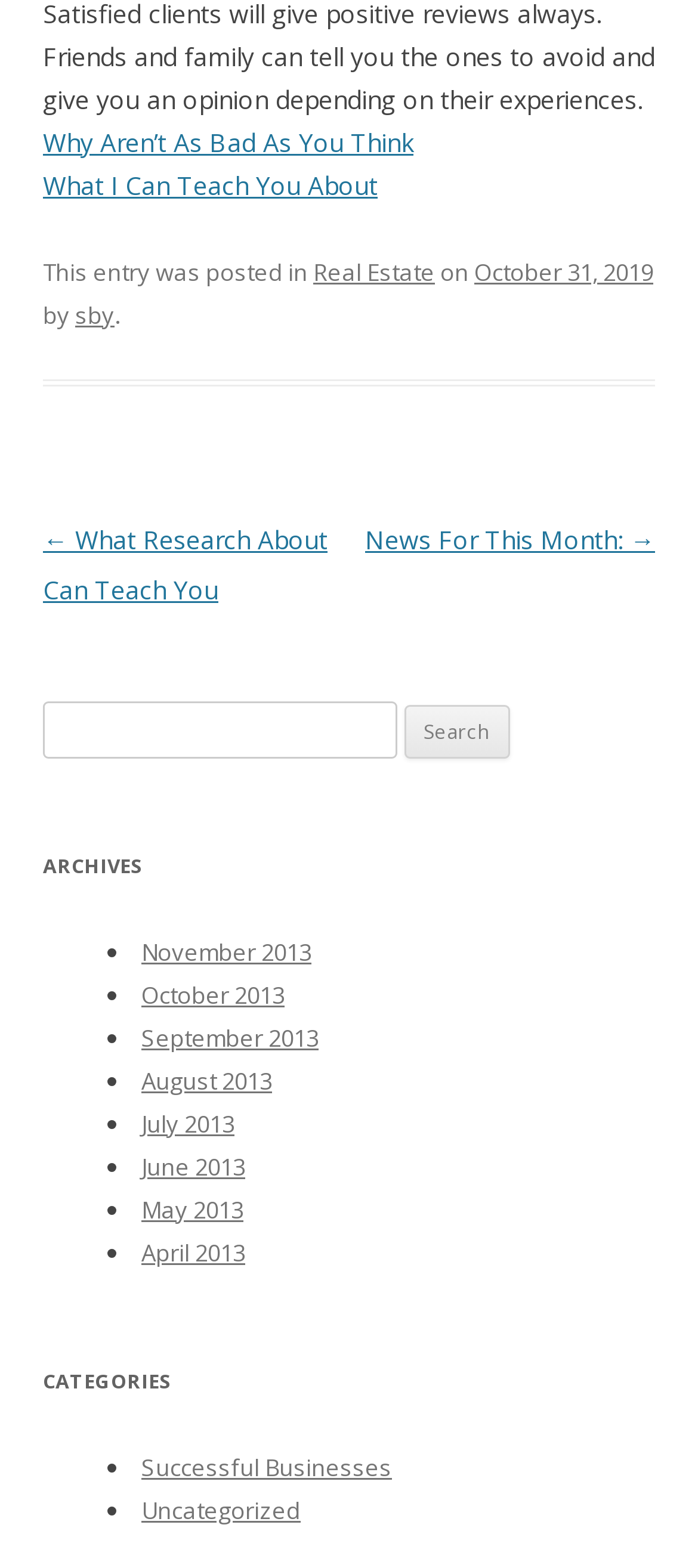What is the date of the post? Refer to the image and provide a one-word or short phrase answer.

October 31, 2019